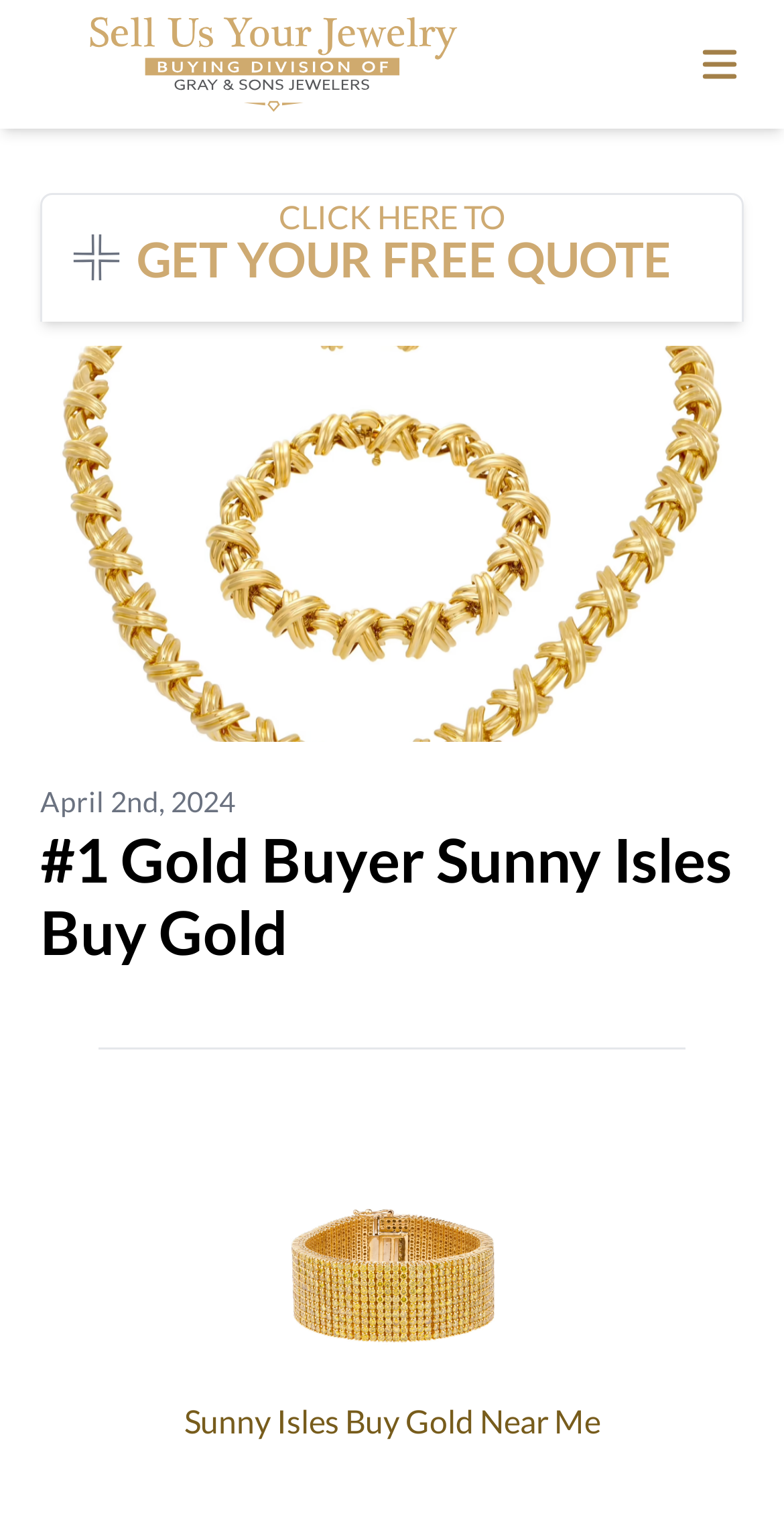What is the purpose of the checkbox options?
Could you answer the question in a detailed manner, providing as much information as possible?

The checkbox options, including Box, Papers, Booklets, and Extras, are used to specify the accessories that come with the item being sold, allowing the seller to provide more information about the item.